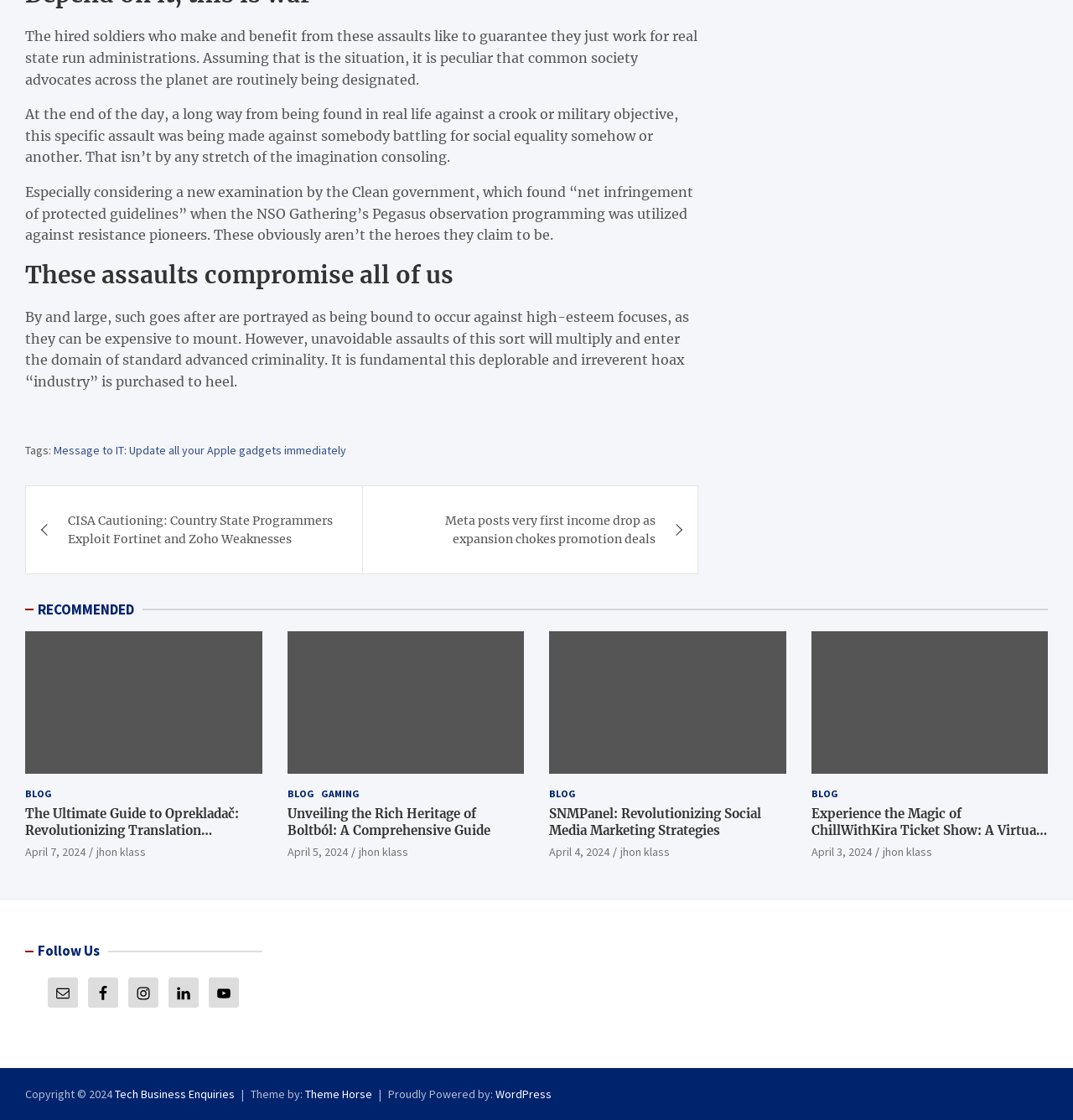Specify the bounding box coordinates (top-left x, top-left y, bottom-right x, bottom-right y) of the UI element in the screenshot that matches this description: Theme Horse

[0.284, 0.97, 0.347, 0.983]